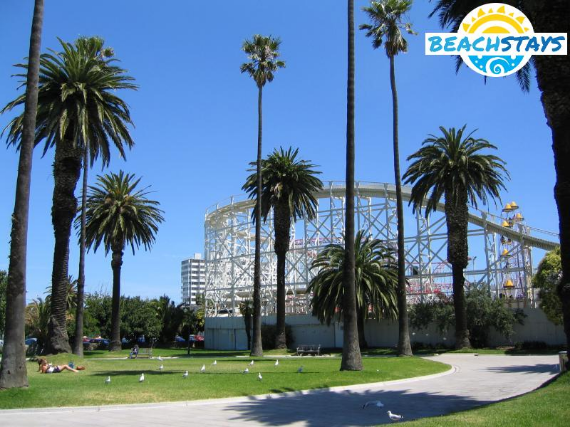Explain the content of the image in detail.

The image captures a vibrant scene at O'Donnell Gardens, showcasing a lush landscape lined with tall palm trees that sway gently in the sunlight. In the backdrop, the iconic roller coaster of Luna Park stands prominently, its white structure contrasting against the clear blue sky. The park's inviting green space is perfect for leisurely outings, featuring a winding path that encourages visitors to stroll while enjoying the scenery. A few people can be seen relaxing on the grass, adding to the laid-back atmosphere of this beloved attraction in St Kilda. The bright "Beachstays" logo in the corner suggests that this image is part of a promotional feature highlighting nearby destinations for fun and relaxation.